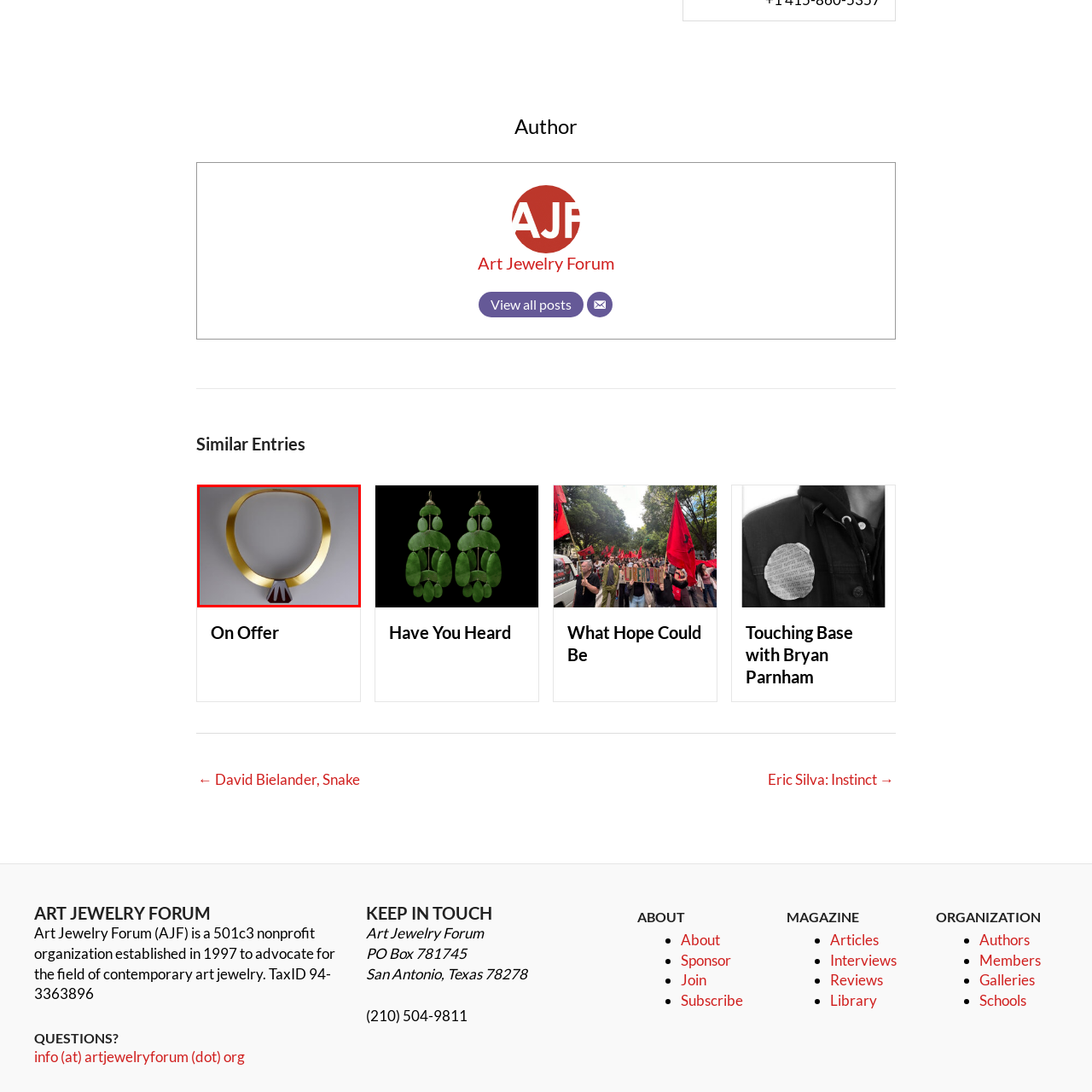Direct your gaze to the image circumscribed by the red boundary and deliver a thorough answer to the following question, drawing from the image's details: 
What is the color of the pendant?

The caption states that the pendant 'displays a rich, deep red color', which suggests that the pendant has a bold and vibrant red hue.